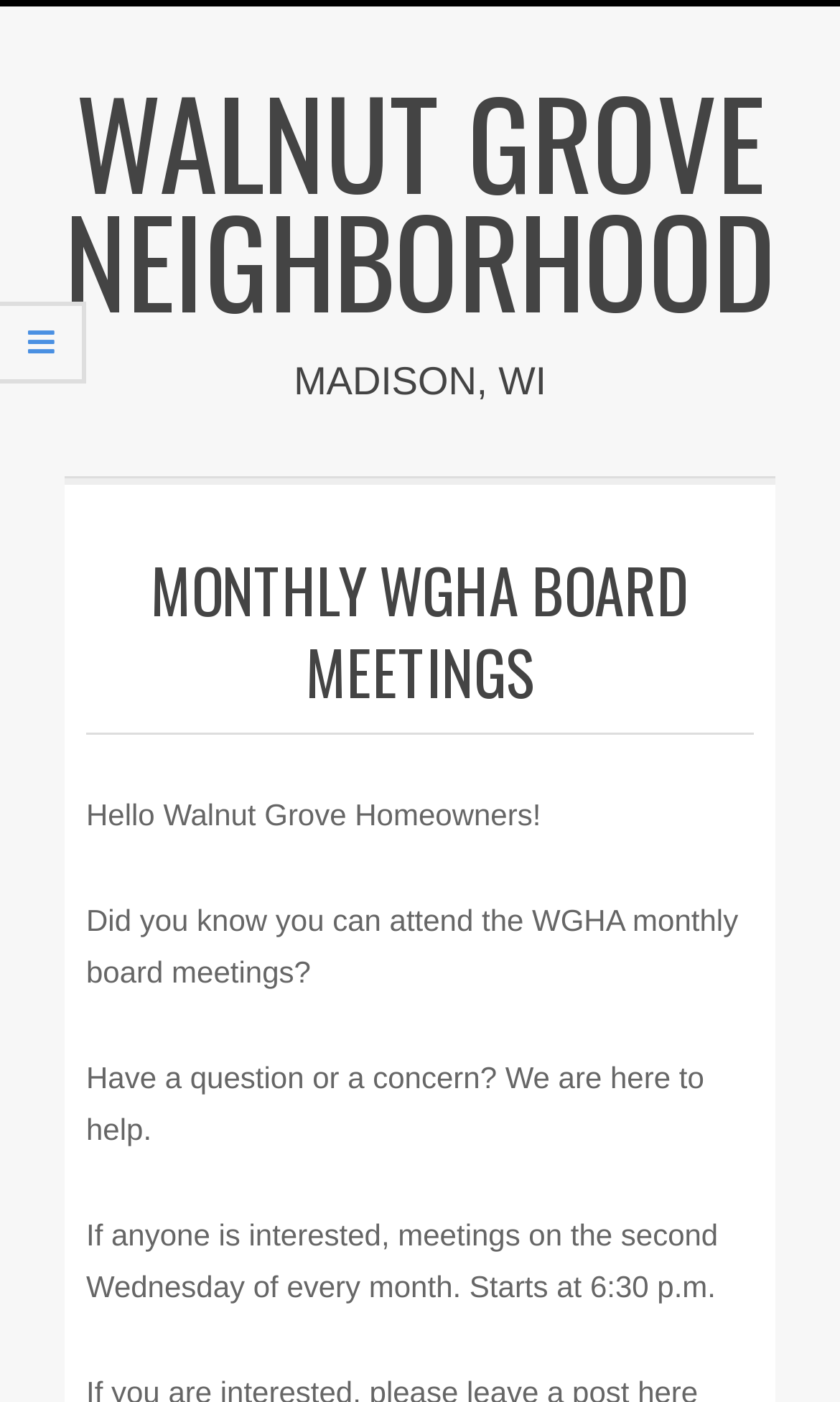Where are the WGHA board meetings held?
Answer the question with a single word or phrase, referring to the image.

Madison, WI